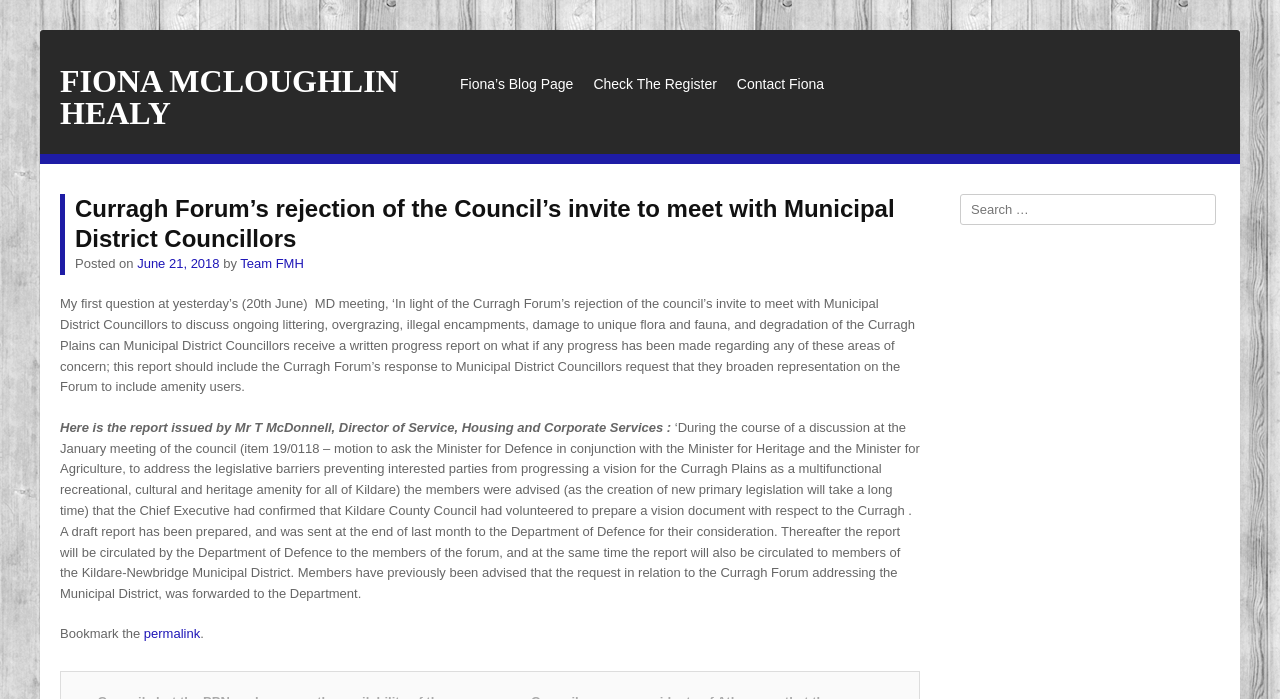Can you identify the bounding box coordinates of the clickable region needed to carry out this instruction: 'Click Fiona McLoughlin Healy's name'? The coordinates should be four float numbers within the range of 0 to 1, stated as [left, top, right, bottom].

[0.047, 0.09, 0.311, 0.187]